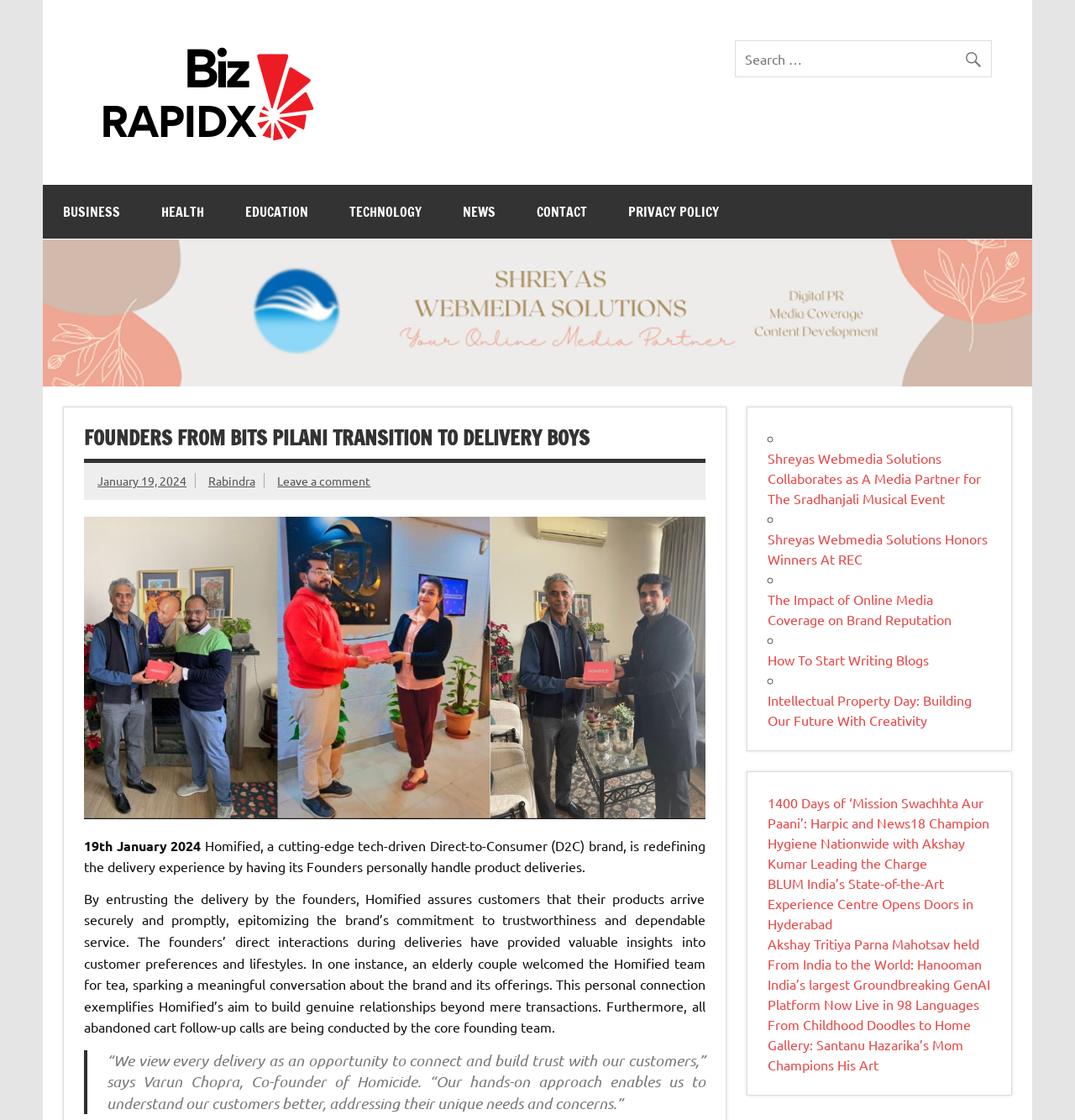Identify the bounding box coordinates of the area that should be clicked in order to complete the given instruction: "View the article about Hanooman India’s GenAI Platform". The bounding box coordinates should be four float numbers between 0 and 1, i.e., [left, top, right, bottom].

[0.714, 0.853, 0.921, 0.904]